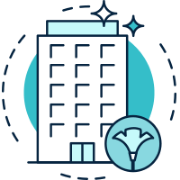What is the focus of FMS's services?
Give a detailed explanation using the information visible in the image.

FMS's services focus on enhancing the overall health and hygiene of commercial spaces, ensuring that facilities not only look appealing but also maintain a high standard of cleanliness and safety for occupants.